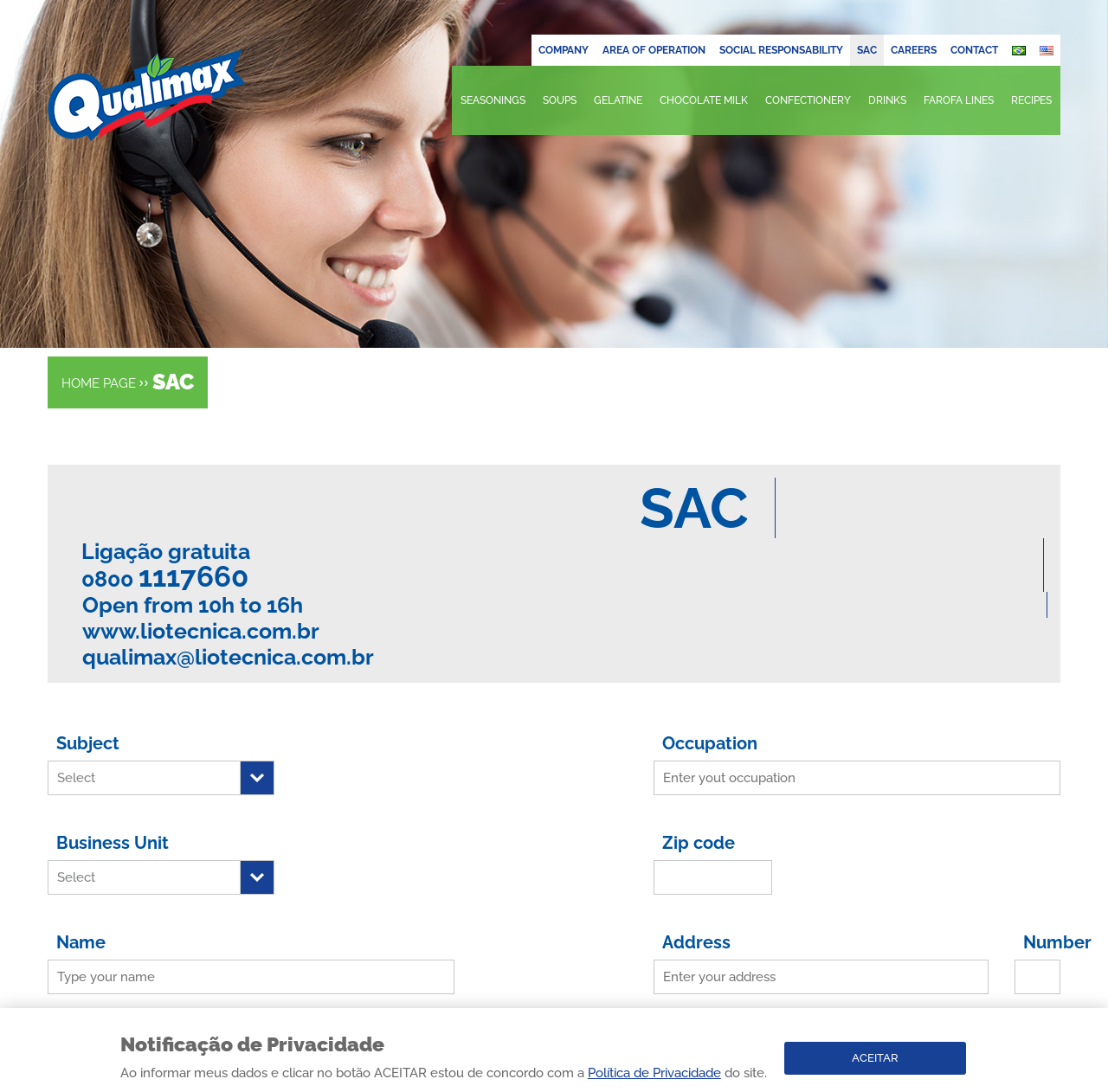Based on the image, please respond to the question with as much detail as possible:
What is the company name?

The company name is Qualimax, which is mentioned in the link 'Qualimax' at the top of the webpage, and also in the image 'Qualimax' next to it.